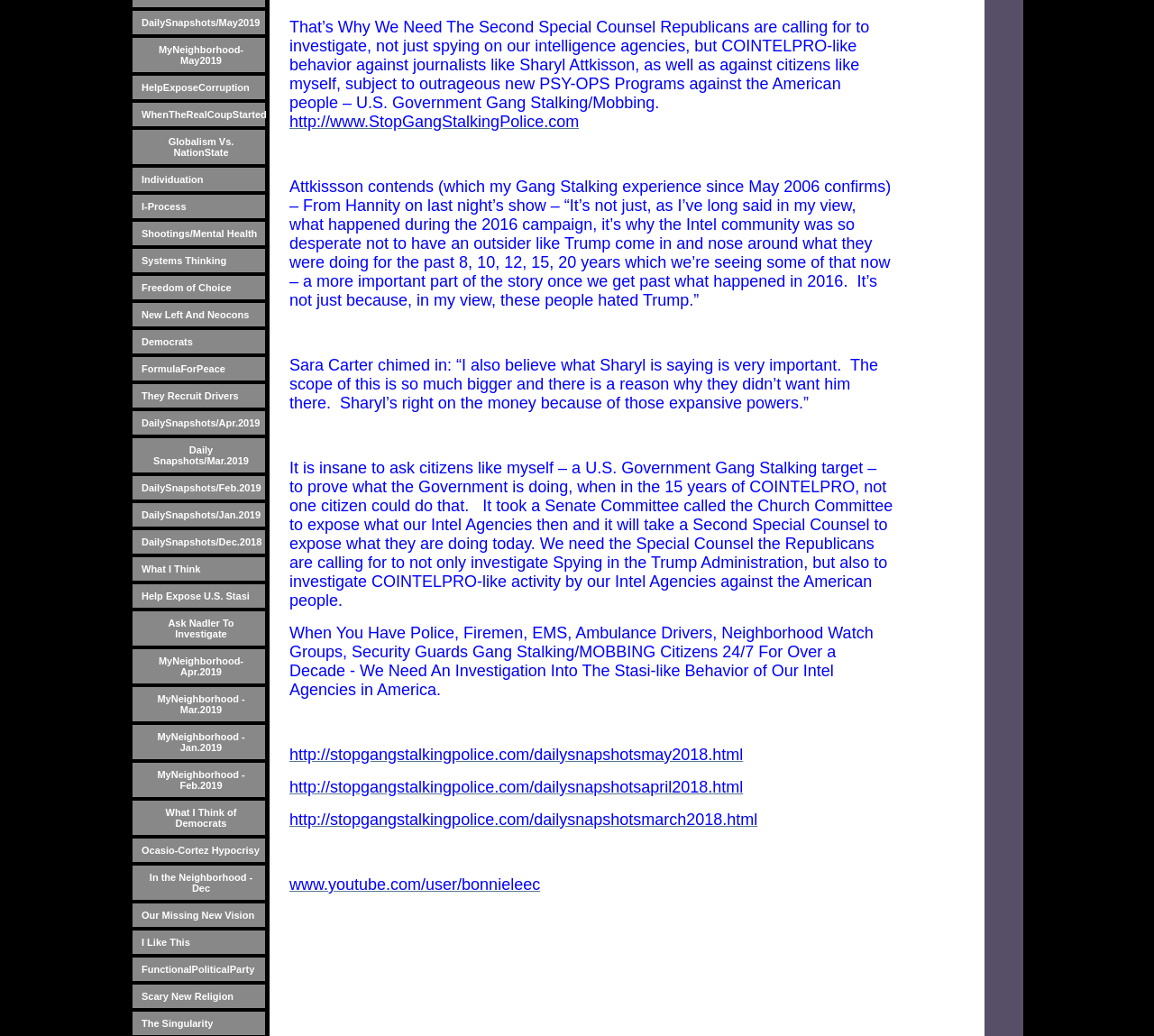What is the topic of the webpage?
Using the screenshot, give a one-word or short phrase answer.

Government Surveillance and Gang Stalking